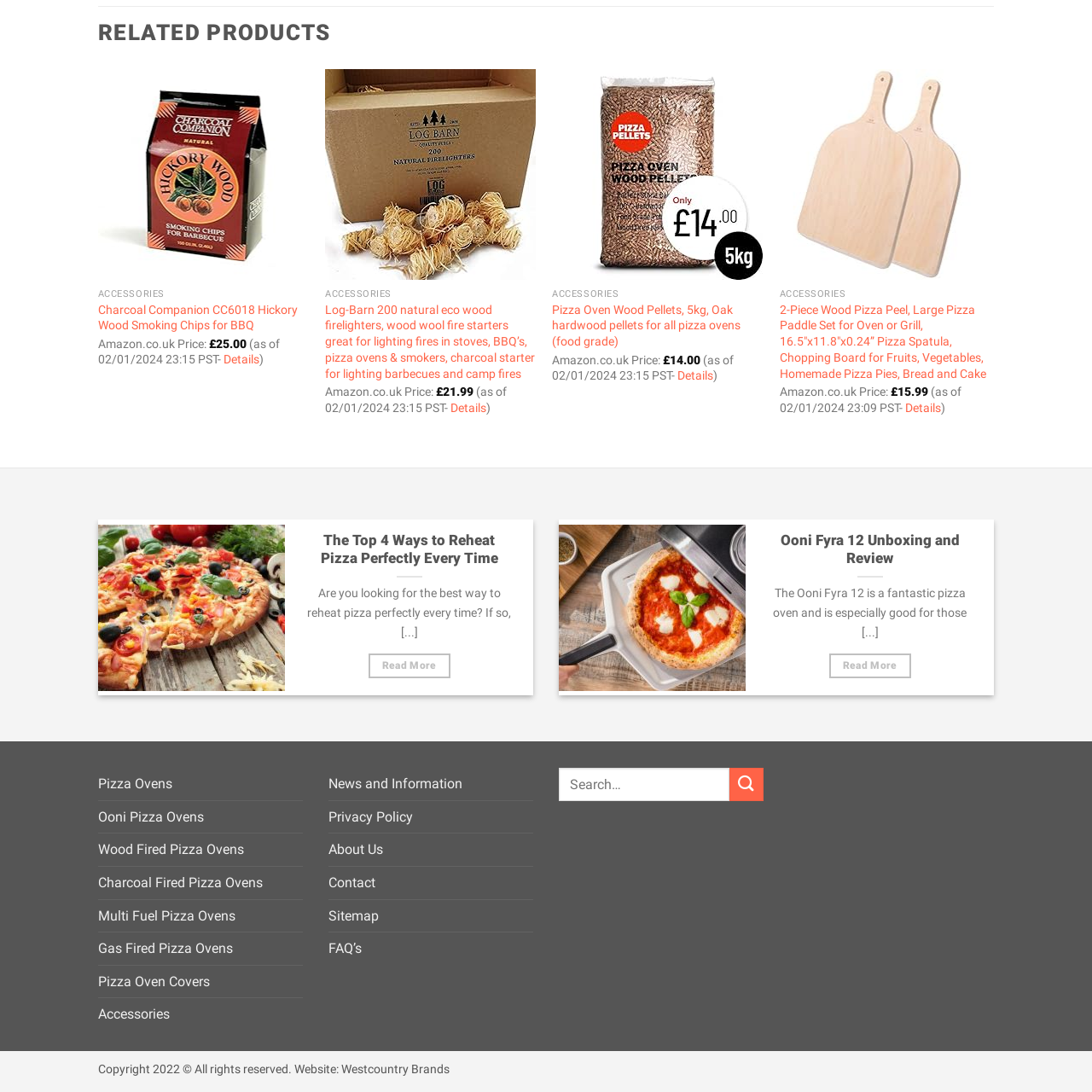Describe extensively the visual content inside the red marked area.

The image features a styled heading that reads "The Top 4 Ways to Reheat Pizza Perfectly Every Time." This heading is part of a layout that includes text promoting effective methods for reheating pizza, ensuring it remains delicious and enjoyable. The overall context suggests a focus on pizza enthusiasts looking for tips to maintain optimal flavor and texture during reheating. Additionally, the image is likely positioned alongside links to further resources or articles, emphasizing its relevance in the culinary niche.